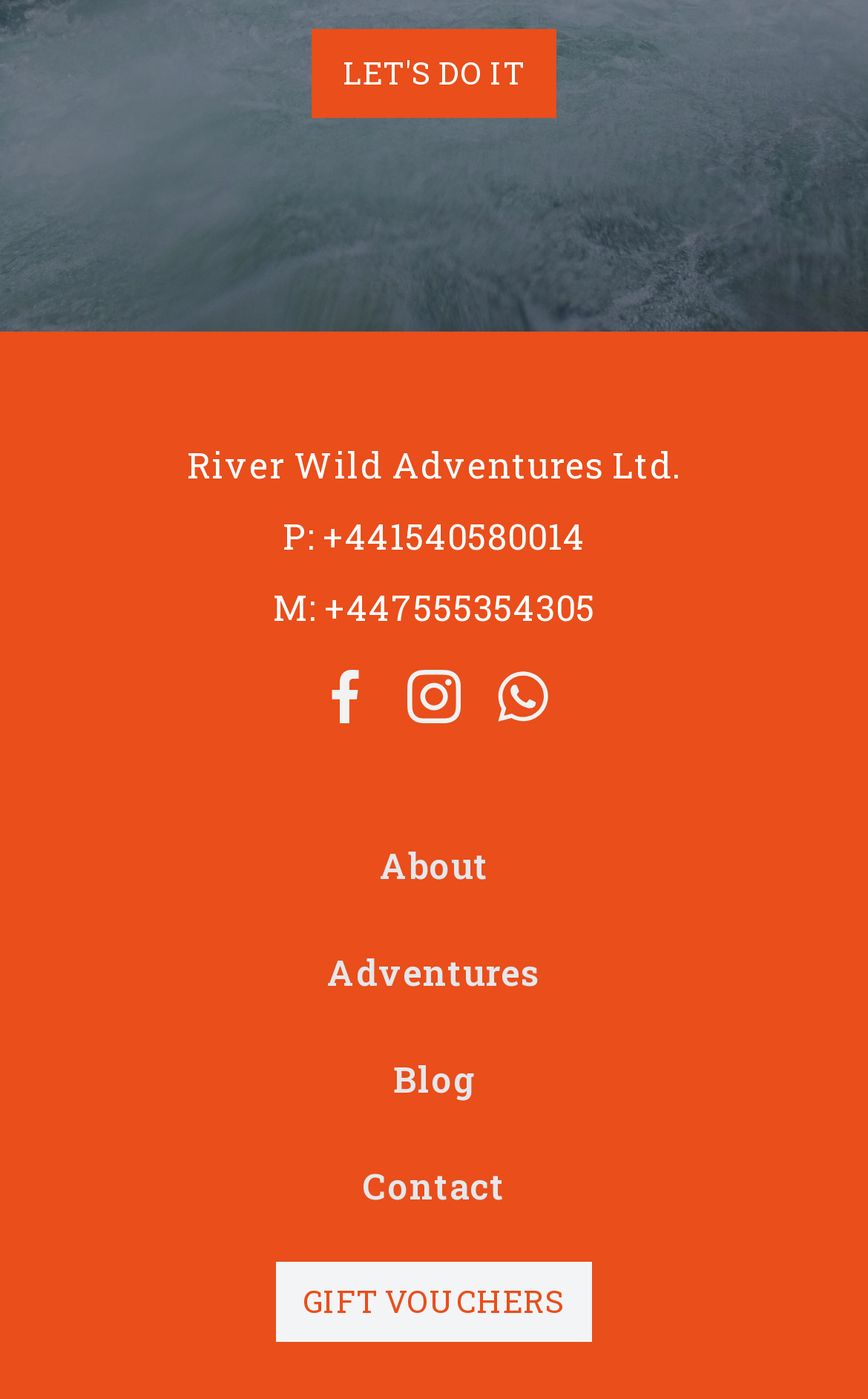Indicate the bounding box coordinates of the element that must be clicked to execute the instruction: "Click the 'Get Form' link". The coordinates should be given as four float numbers between 0 and 1, i.e., [left, top, right, bottom].

None